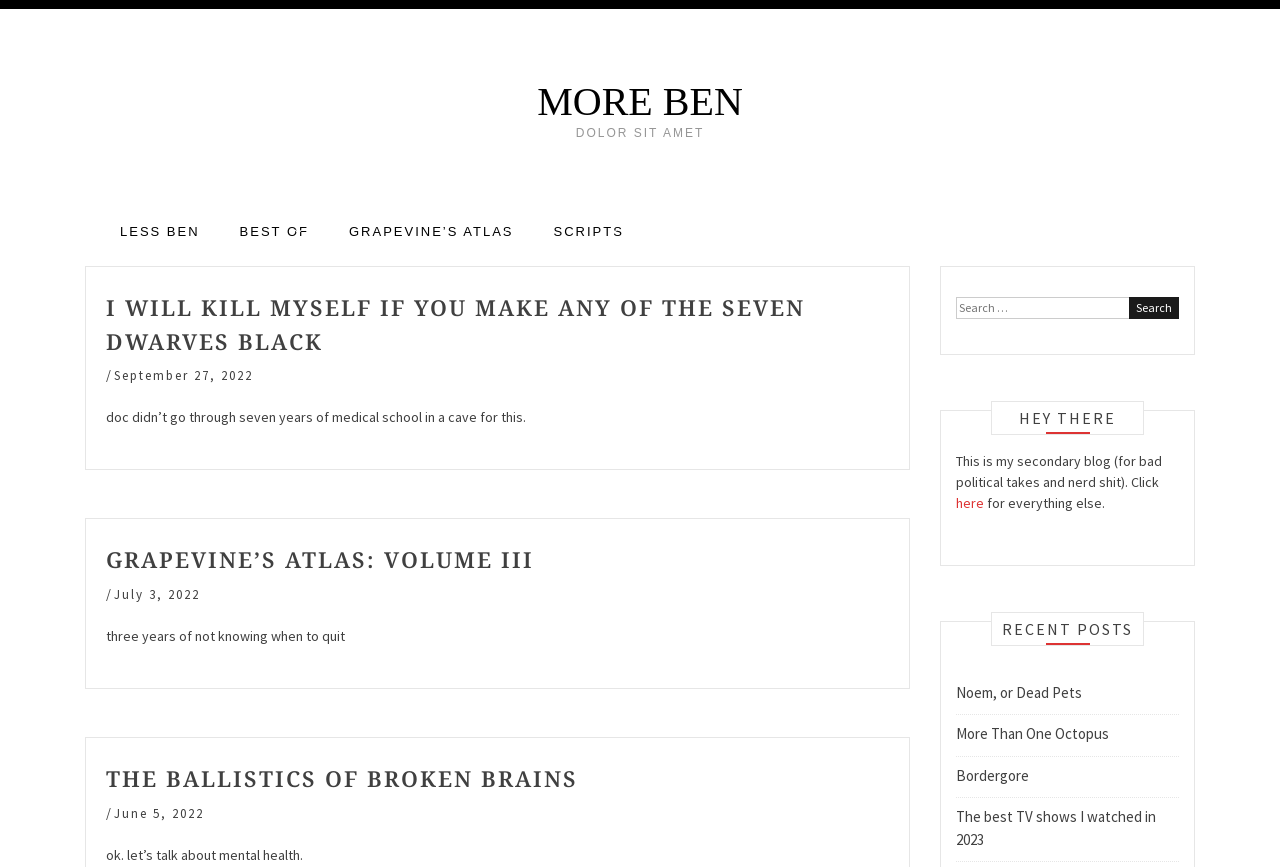Respond with a single word or phrase to the following question: What is the date of the second article?

July 3, 2022